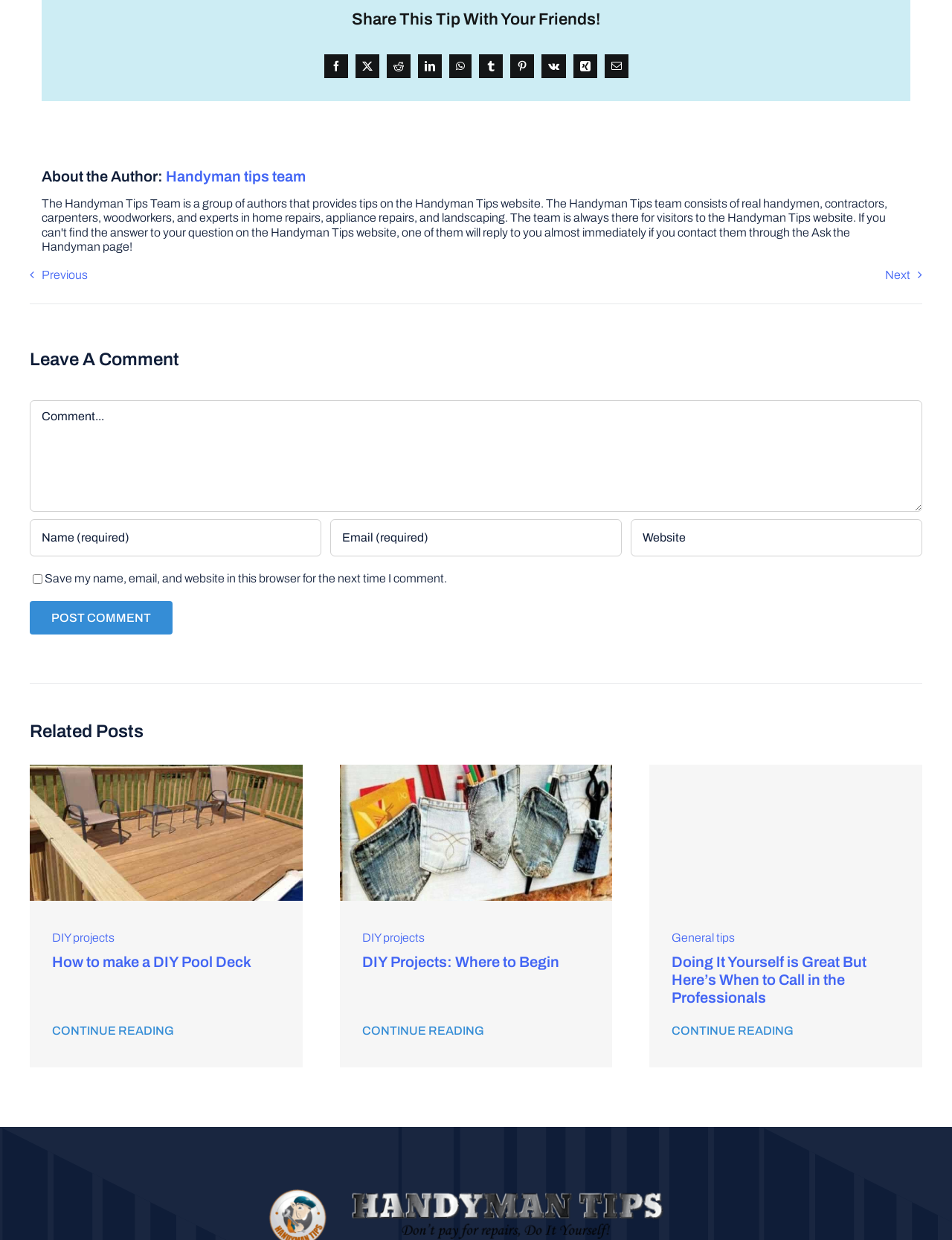Answer with a single word or phrase: 
What is the function of the 'Post Comment' button?

Submit a comment